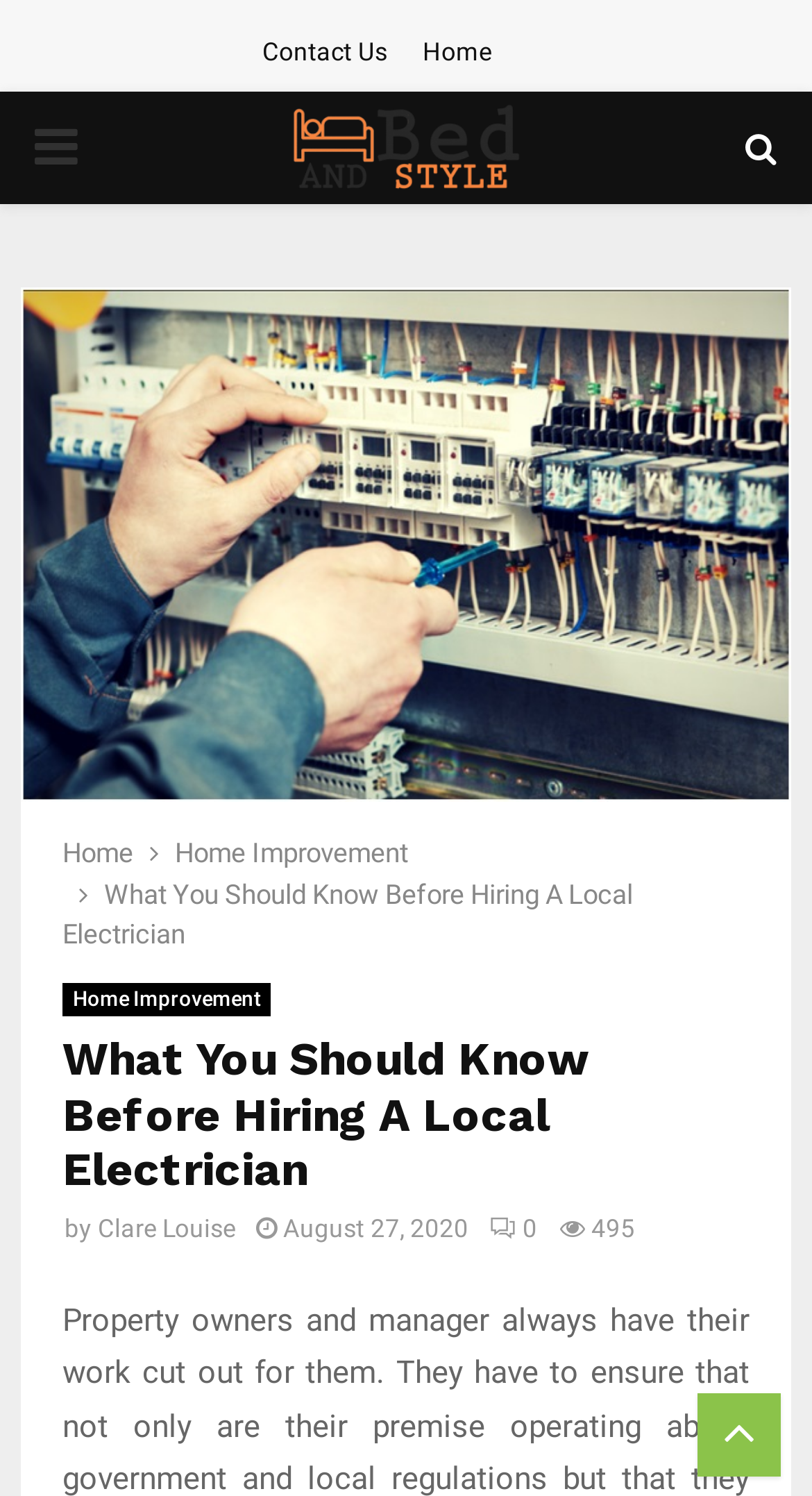Provide a thorough description of this webpage.

The webpage appears to be a blog post titled "What You Should Know Before Hiring A Local Electrician" on a website called "Bed And Style". At the top of the page, there is a navigation menu with links to "Contact Us" and "Home" on the left, and a button labeled "PRIMARY MENU" with an arrow icon on the right. Below the navigation menu, there is a logo image of "Bed And Style".

On the right side of the page, there is a social media link with a Facebook icon. Below the logo, there is a secondary navigation menu with links to "Home", "Home Improvement", and the current page "What You Should Know Before Hiring A Local Electrician".

The main content of the page is a blog post with a heading "What You Should Know Before Hiring A Local Electrician" followed by the author's name "Clare Louise" and the publication date "August 27, 2020". There is also a link with a comment icon and a text "495" indicating the number of comments.

At the bottom of the page, there is a link with a search icon. Overall, the webpage has a simple and clean layout with a focus on the blog post content.